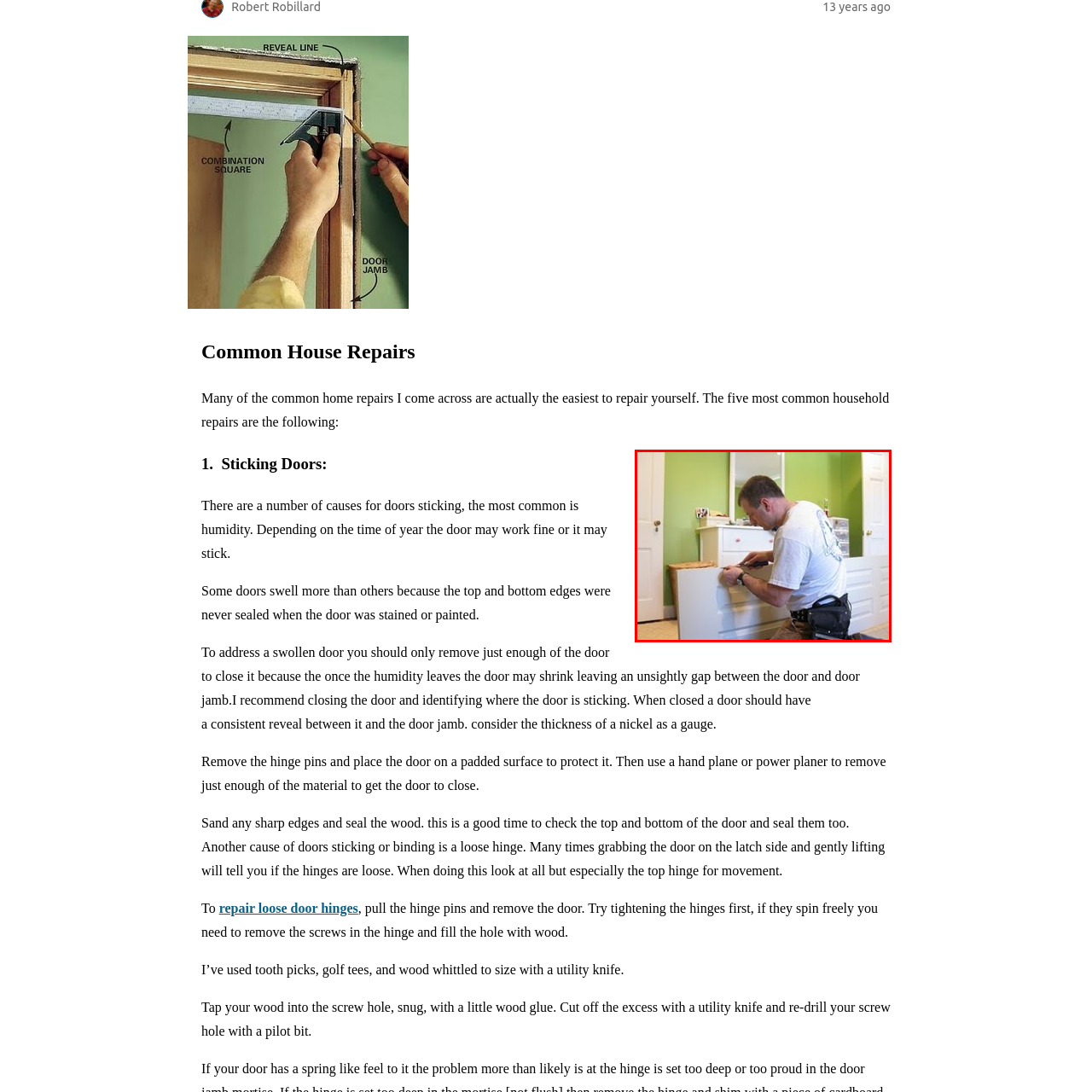Provide an extensive and detailed caption for the image section enclosed by the red boundary.

The image showcases a focused individual engaged in home repair, specifically working on a door. The person, wearing a light-colored t-shirt and sturdy pants, is using a tool to make adjustments on the door's edge, suggesting a common DIY task, likely related to addressing door sticking – a frequent household issue. The setting is a room with green walls, featuring a dresser in the background and ample natural light. This scenario aligns with the repair process outlined in the resource, emphasizing simple yet effective home repairs that many homeowners can undertake themselves.